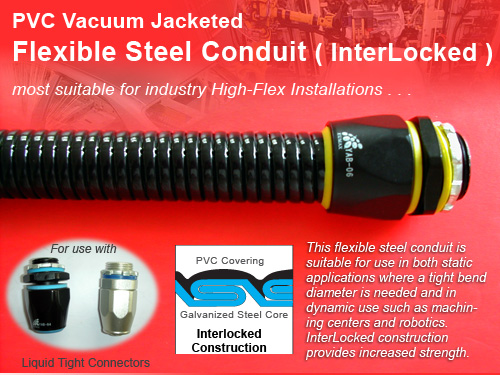Offer a detailed explanation of what is depicted in the image.

**Image Caption:**

The image showcases a PVC Vacuum Jacketed Flexible Steel Conduit with an interlocked design, highlighted as particularly suitable for high-flex applications in various industries. The conduit is depicted with its signature spiral structure, emphasizing its flexibility and durability. This type of conduit is designed to provide reliable safeguarding for electrical wiring, especially in environments that require both tight bends and resistance to mechanical stress.

Accompanying the conduit, text notes that it is ideal for use in both static and dynamic settings, including machining centers and robotics. The image also features liquid-tight connectors, indicating its versatile applications. The bright red background enhances visibility, drawing attention to the conduit’s attributes, such as its PVC covering and galvanized steel core, which collectively contribute to its robust construction and enhanced strength.